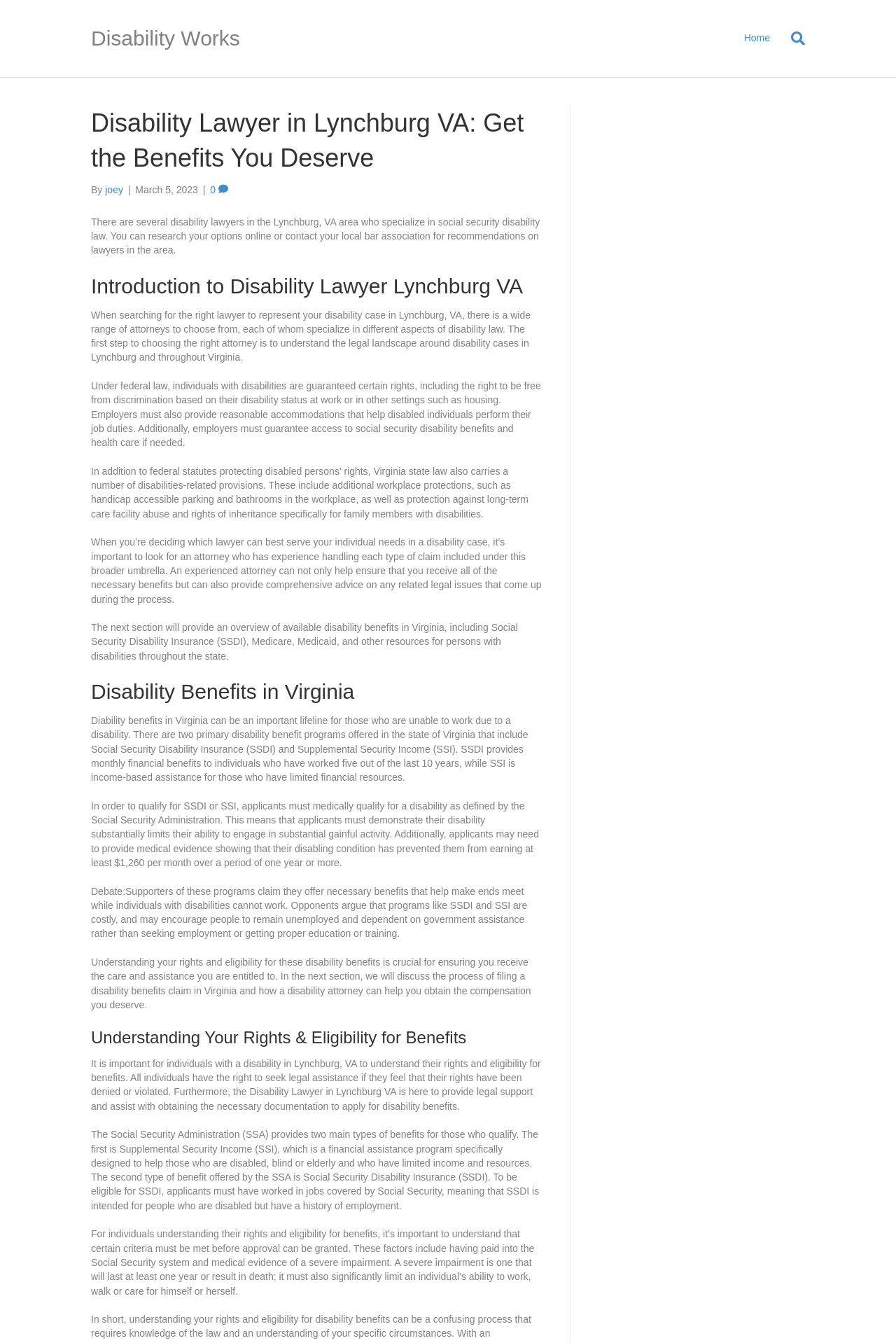Give a one-word or short-phrase answer to the following question: 
What is the purpose of a disability attorney in Lynchburg, VA?

To provide legal support